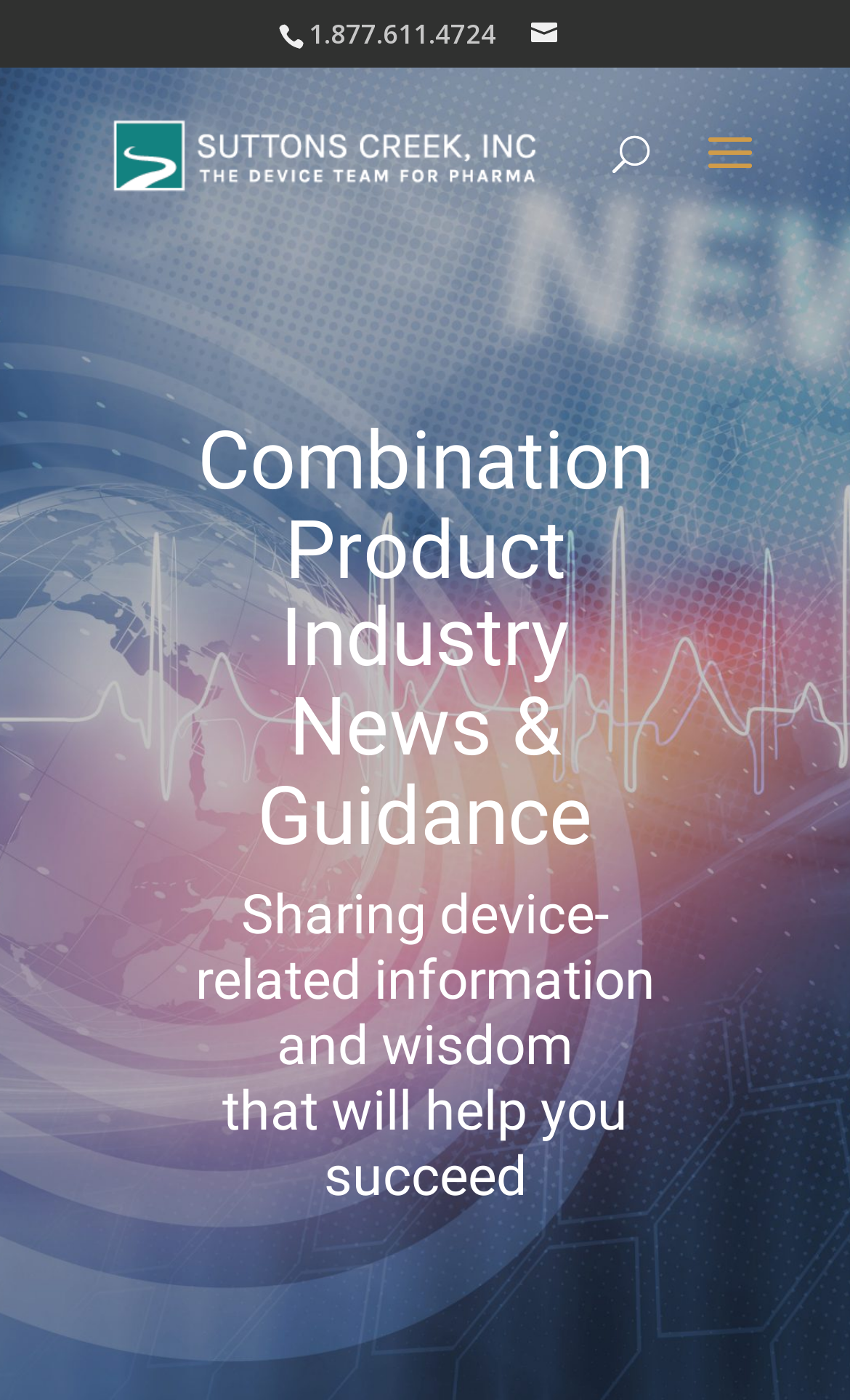Determine the bounding box coordinates for the UI element with the following description: "name="s" placeholder="Search …" title="Search for:"". The coordinates should be four float numbers between 0 and 1, represented as [left, top, right, bottom].

[0.463, 0.048, 0.823, 0.051]